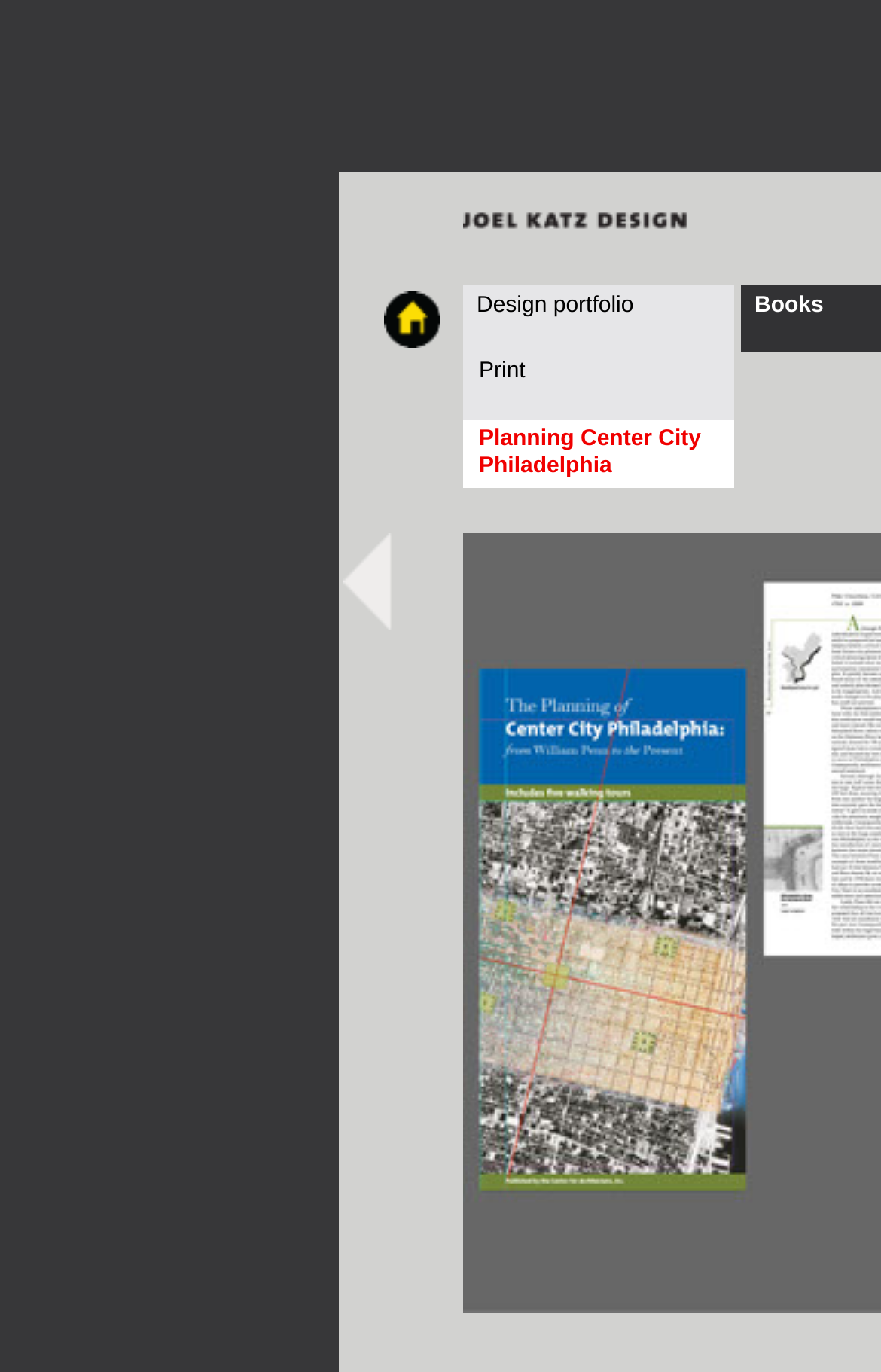Identify the bounding box of the HTML element described here: "Design portfolio". Provide the coordinates as four float numbers between 0 and 1: [left, top, right, bottom].

[0.541, 0.214, 0.833, 0.254]